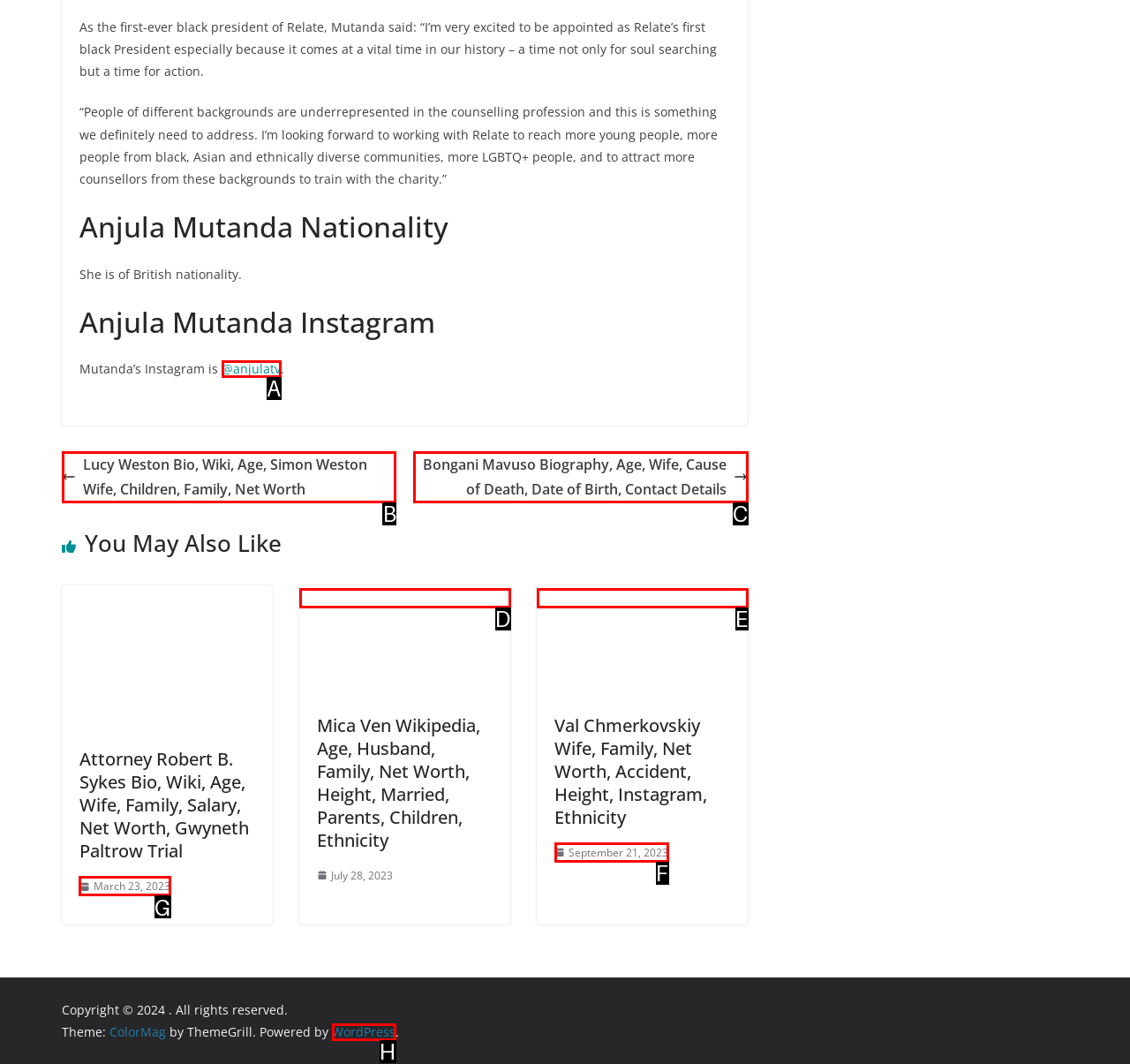Find the correct option to complete this instruction: Check the news from March 23, 2023. Reply with the corresponding letter.

G